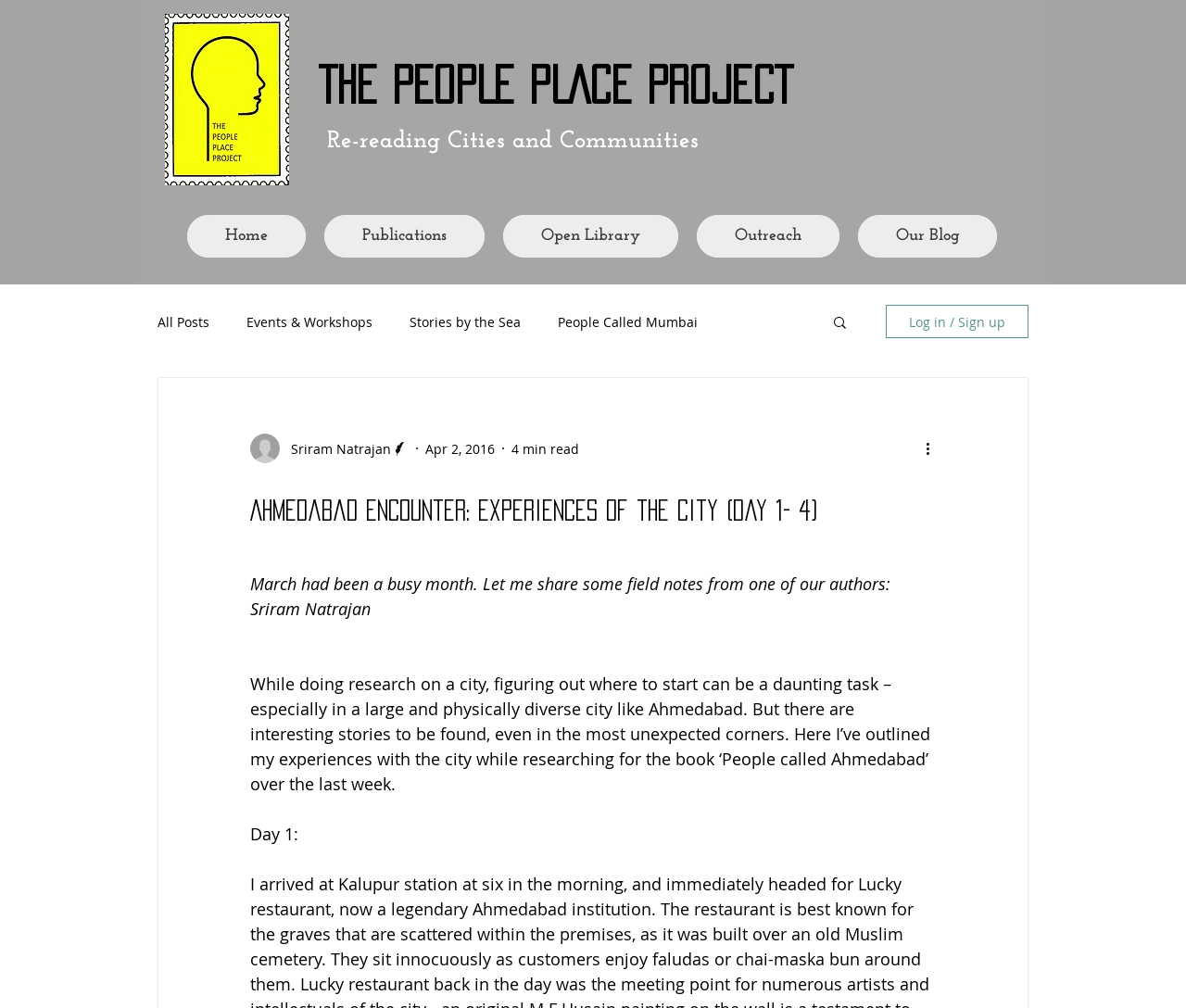What is the name of the project mentioned at the top? Observe the screenshot and provide a one-word or short phrase answer.

THE PEOPLE PLACE PROJECT